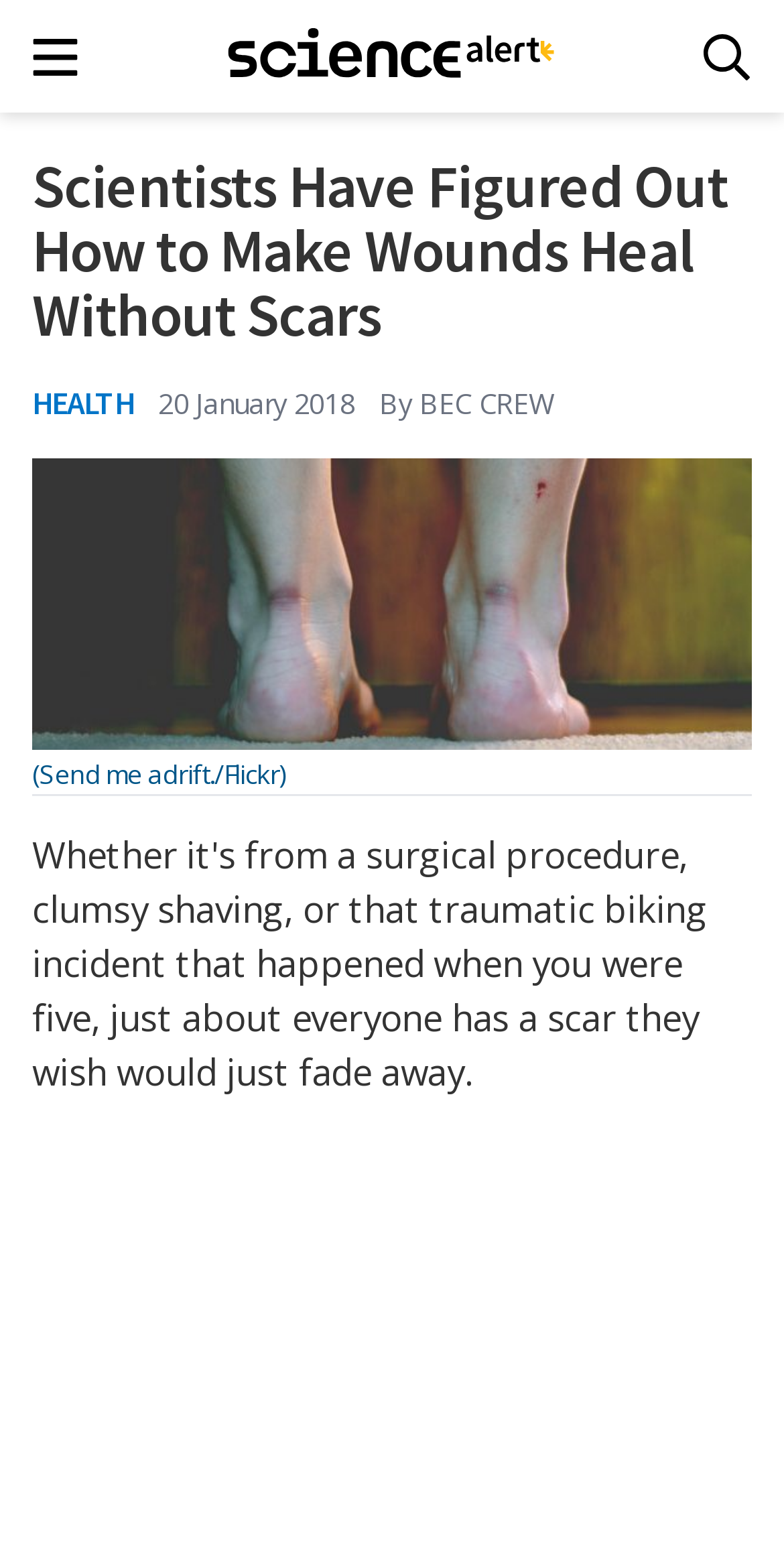Find the bounding box of the web element that fits this description: "< Back".

None